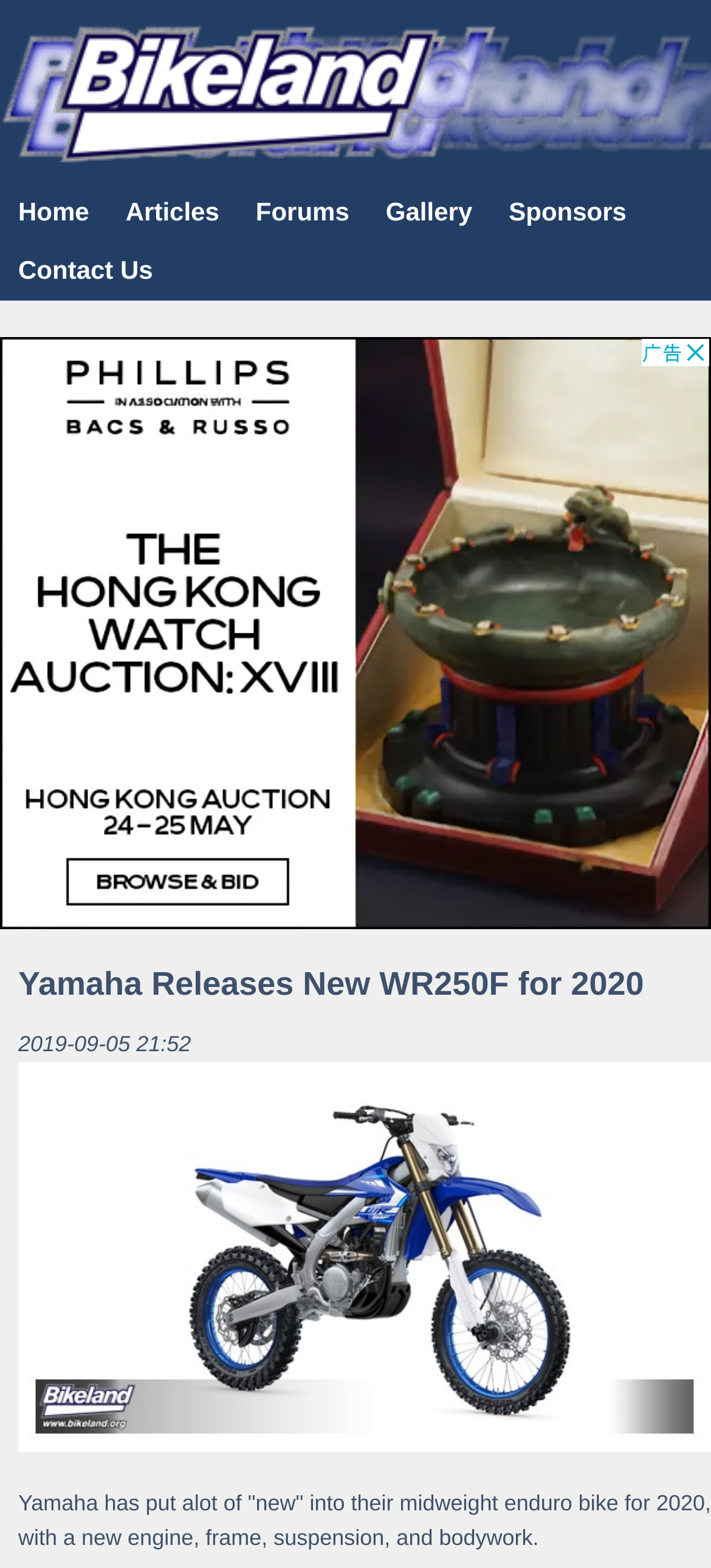What type of bike is discussed in the article?
Look at the image and answer the question using a single word or phrase.

Enduro bike